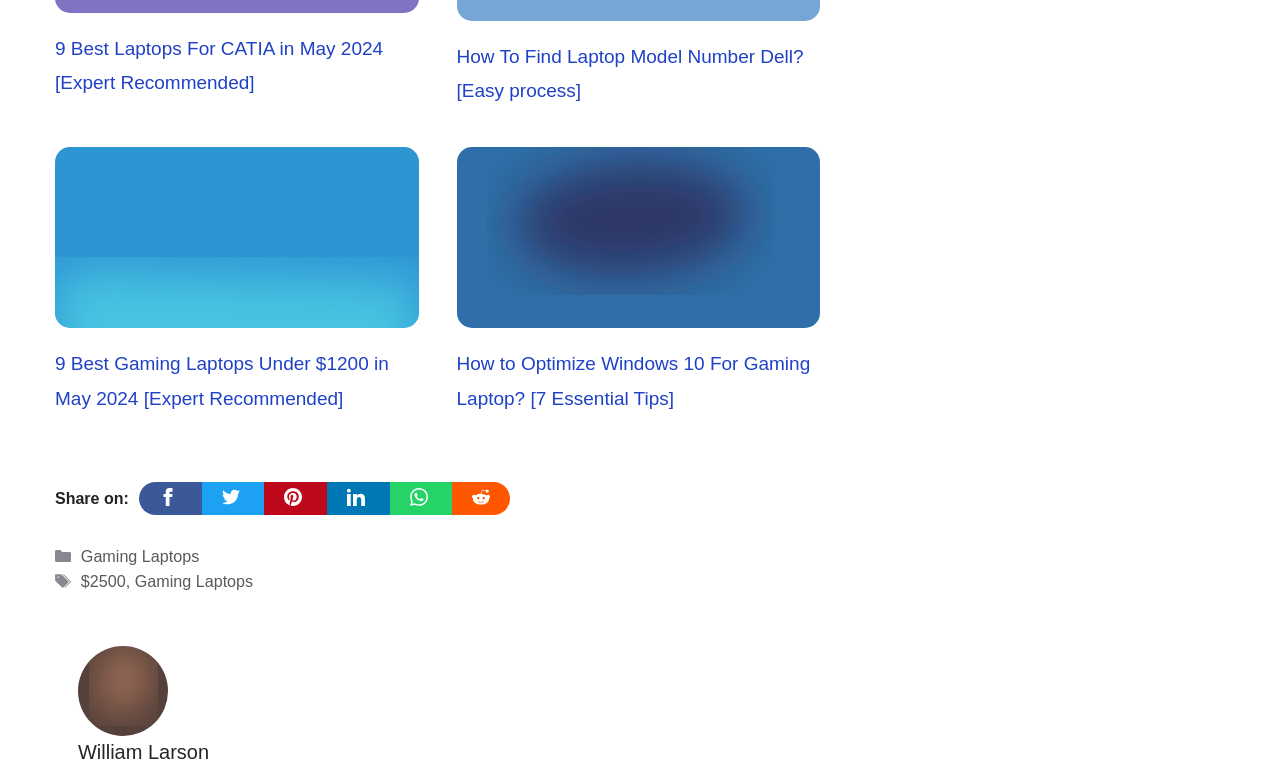Please find the bounding box coordinates of the element that you should click to achieve the following instruction: "Share on social media". The coordinates should be presented as four float numbers between 0 and 1: [left, top, right, bottom].

[0.043, 0.635, 0.101, 0.657]